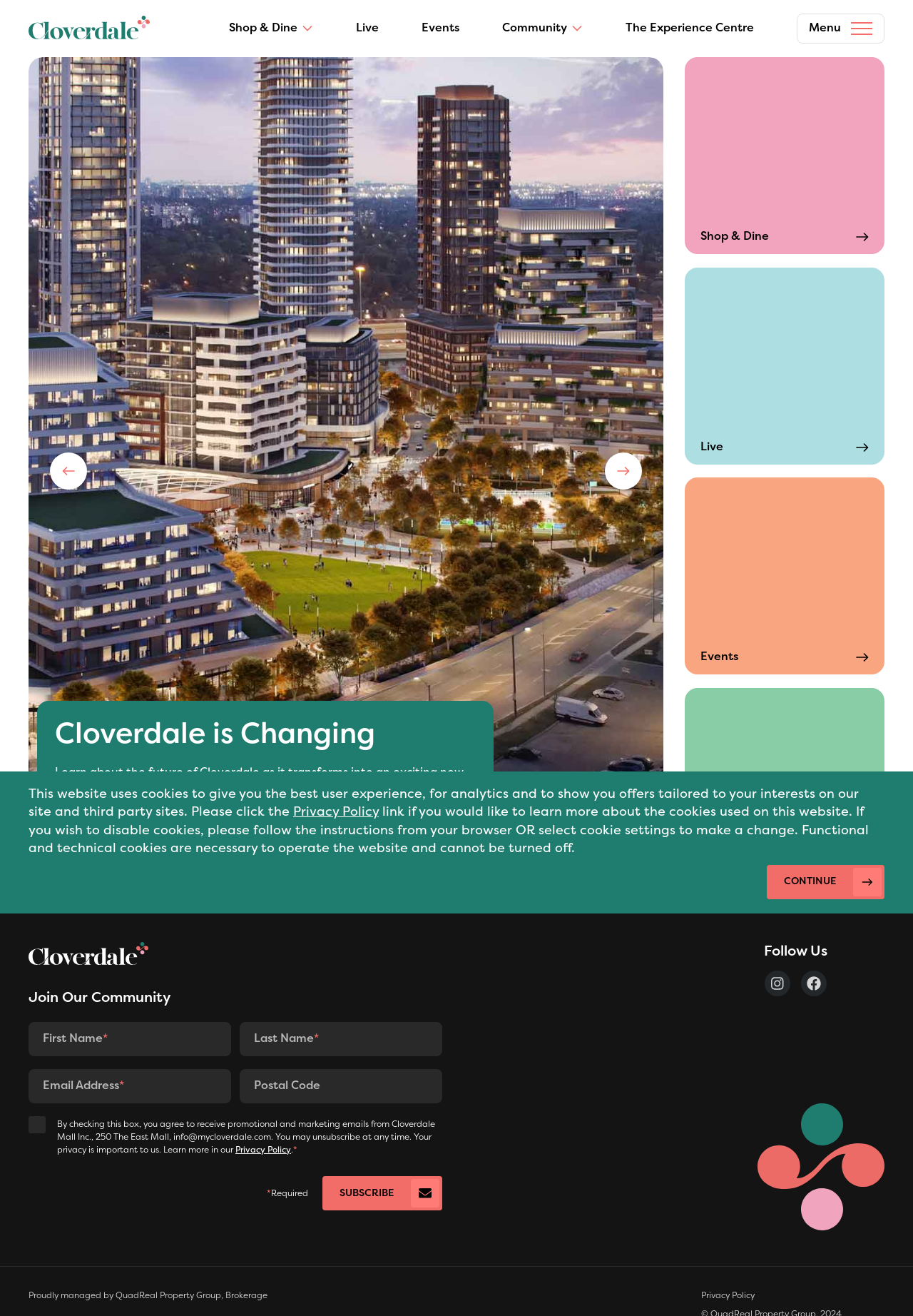Can you give a comprehensive explanation to the question given the content of the image?
What is the 'Open secondary navigation' button for?

The 'Open secondary navigation' button is located at the top right corner of the webpage and is represented by a menu icon. When clicked, it likely opens a secondary navigation menu that provides additional options or links.